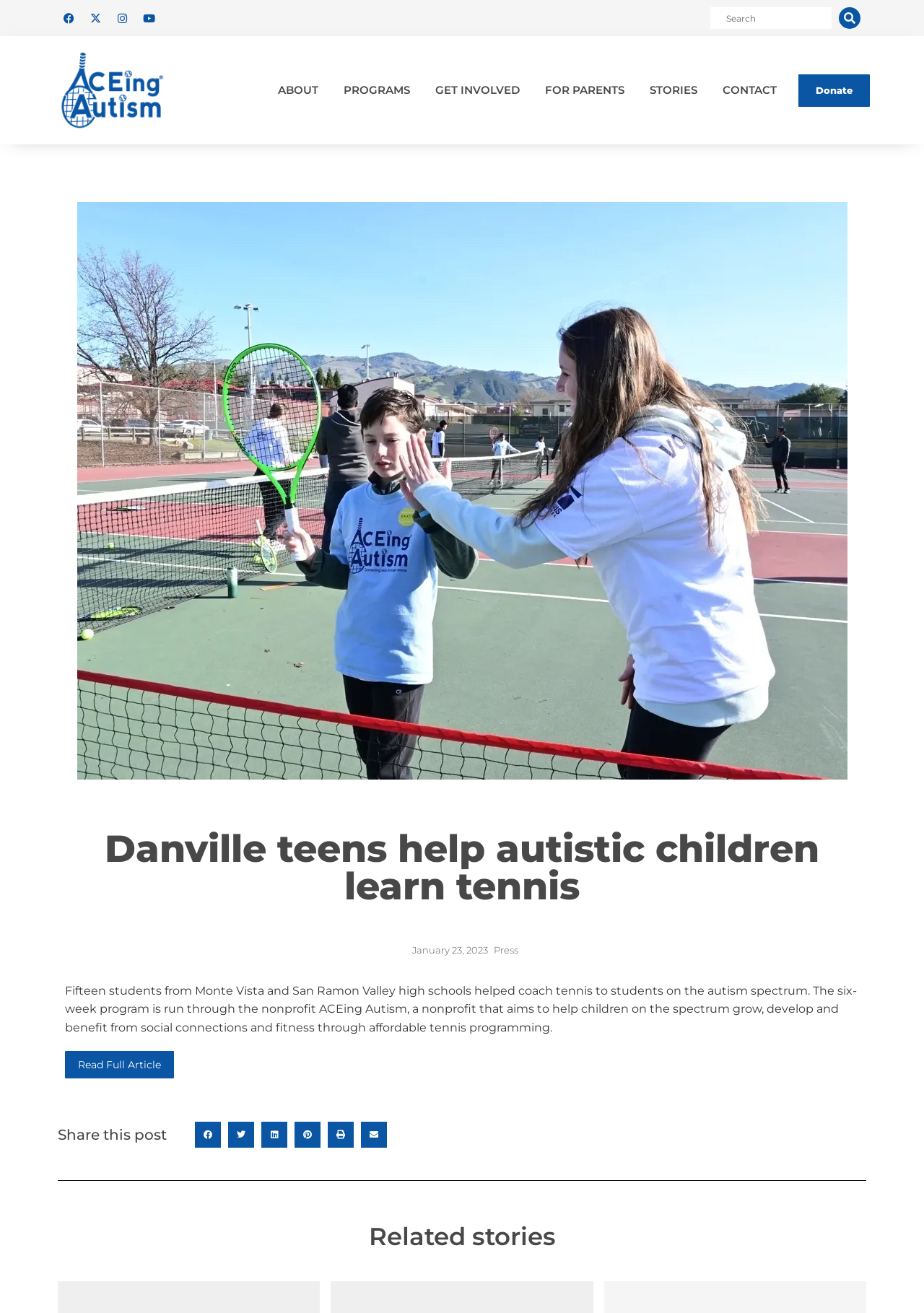Articulate a complete and detailed caption of the webpage elements.

The webpage is about a news article featuring a story about Danville teens helping autistic children learn tennis through a nonprofit organization called ACEing Autism. 

At the top of the page, there are four social media links, including Facebook, Twitter, Instagram, and Youtube, aligned horizontally. Next to them, there is a search bar with a search button. 

Below the social media links, there is the ACEing Autism logo, which is also a link. 

The main navigation menu is located below the logo, with seven links: ABOUT, PROGRAMS, GET INVOLVED, FOR PARENTS, STORIES, CONTACT, and Donate. 

The main content of the page is a news article with a heading that reads "Danville teens help autistic children learn tennis". Below the heading, there is a link to the publication date, January 23, 2023, and a link to the press section. 

The article itself describes how fifteen students from Monte Vista and San Ramon Valley high schools helped coach tennis to students on the autism spectrum through a six-week program run by ACEing Autism. 

Below the article, there is a link to read the full article. 

The "Share this post" section is located below the article, with six buttons to share the post on various social media platforms, including Facebook, Twitter, LinkedIn, Pinterest, print, and email. 

Finally, there is a "Related stories" section at the bottom of the page, and a "Go to Top" link at the bottom right corner of the page.